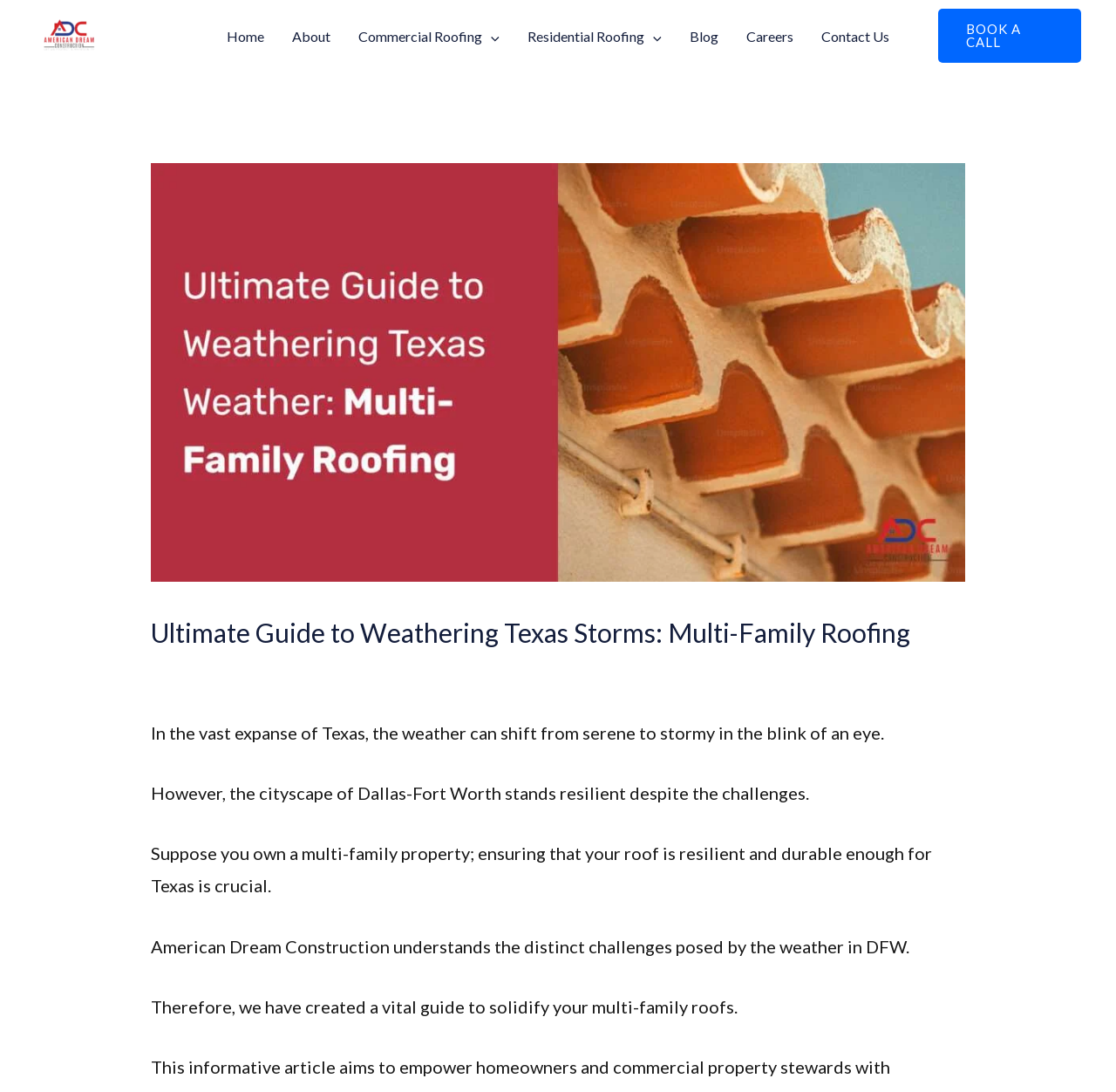Locate the bounding box coordinates of the clickable area to execute the instruction: "Visit the 'About' page". Provide the coordinates as four float numbers between 0 and 1, represented as [left, top, right, bottom].

[0.25, 0.022, 0.309, 0.046]